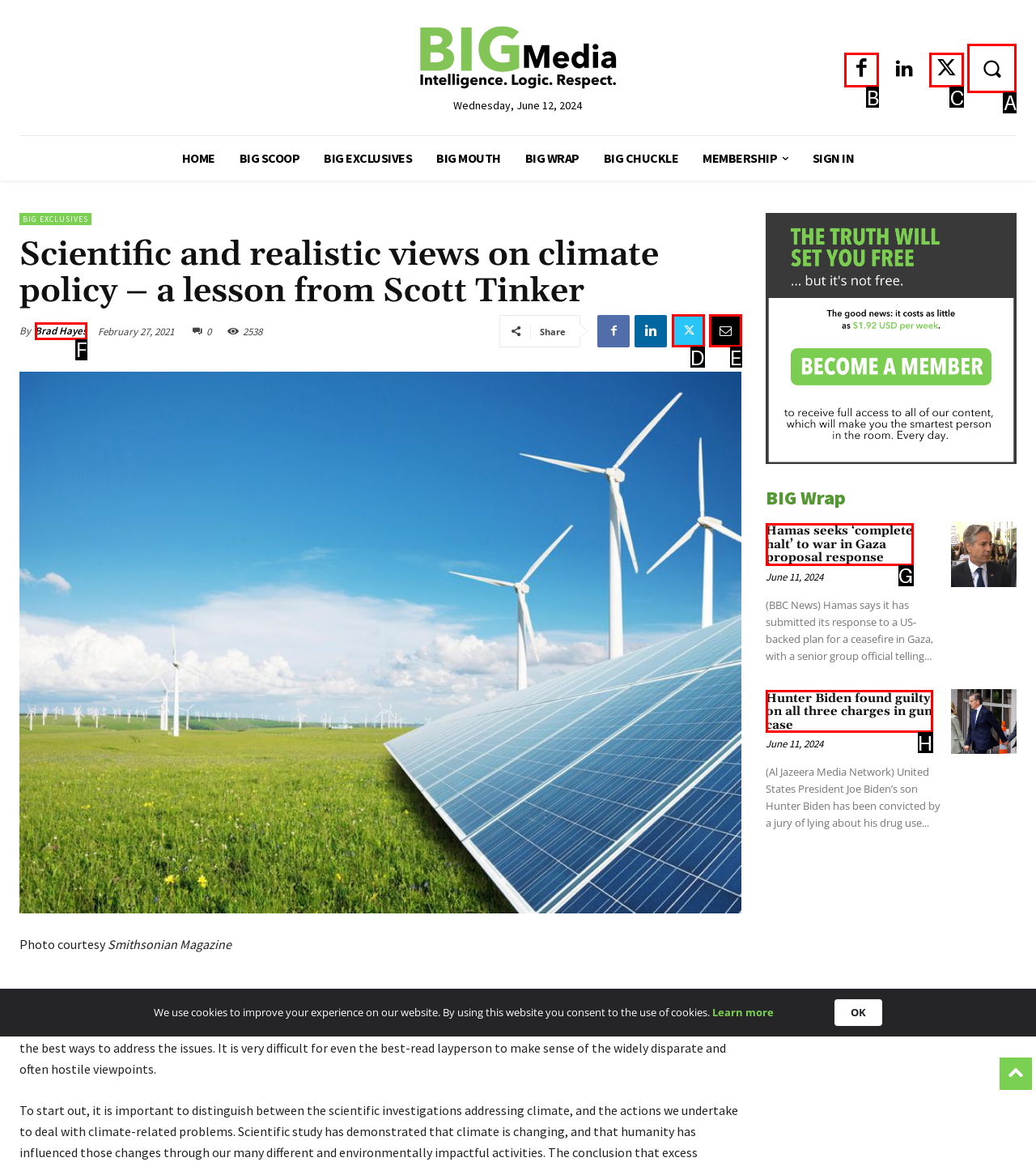Determine which letter corresponds to the UI element to click for this task: Read the article by Brad Hayes
Respond with the letter from the available options.

F